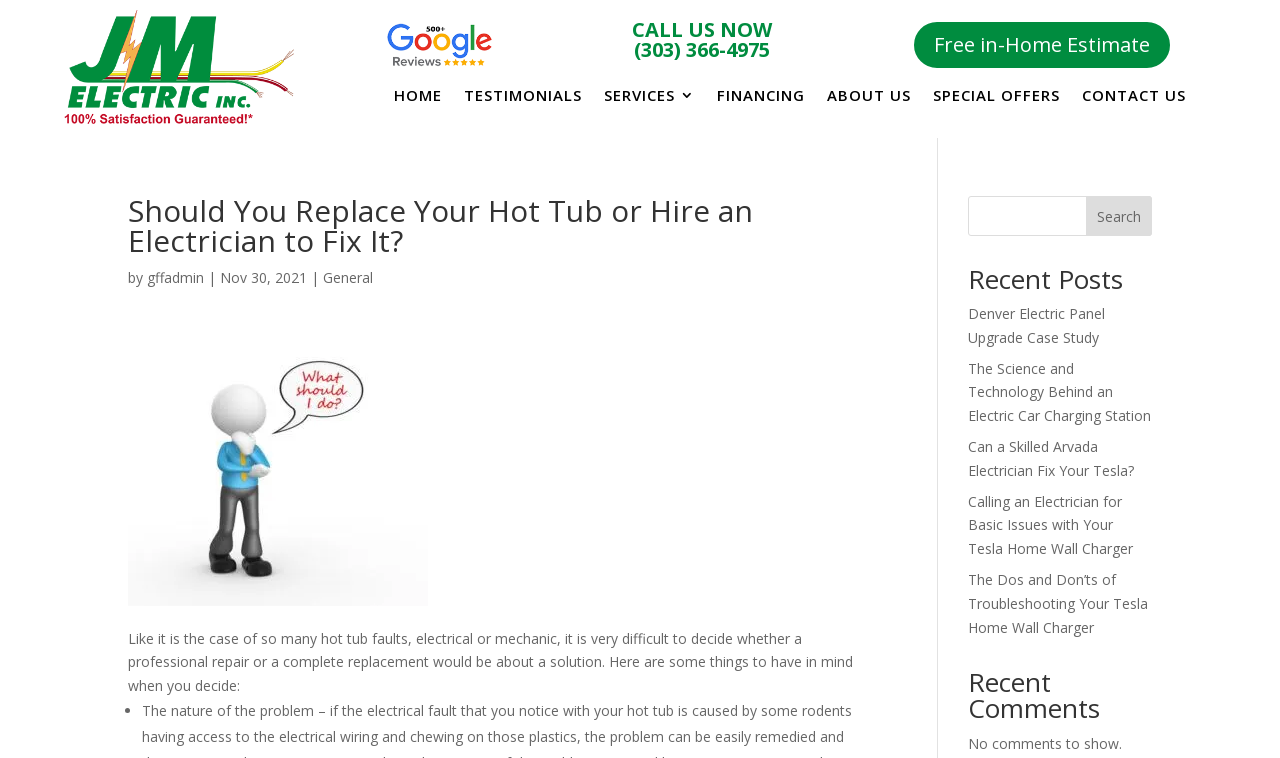What is the category of the article?
Provide a thorough and detailed answer to the question.

I found the category of the article by looking at the link 'General' next to the author's name, which suggests that the article belongs to the General category.